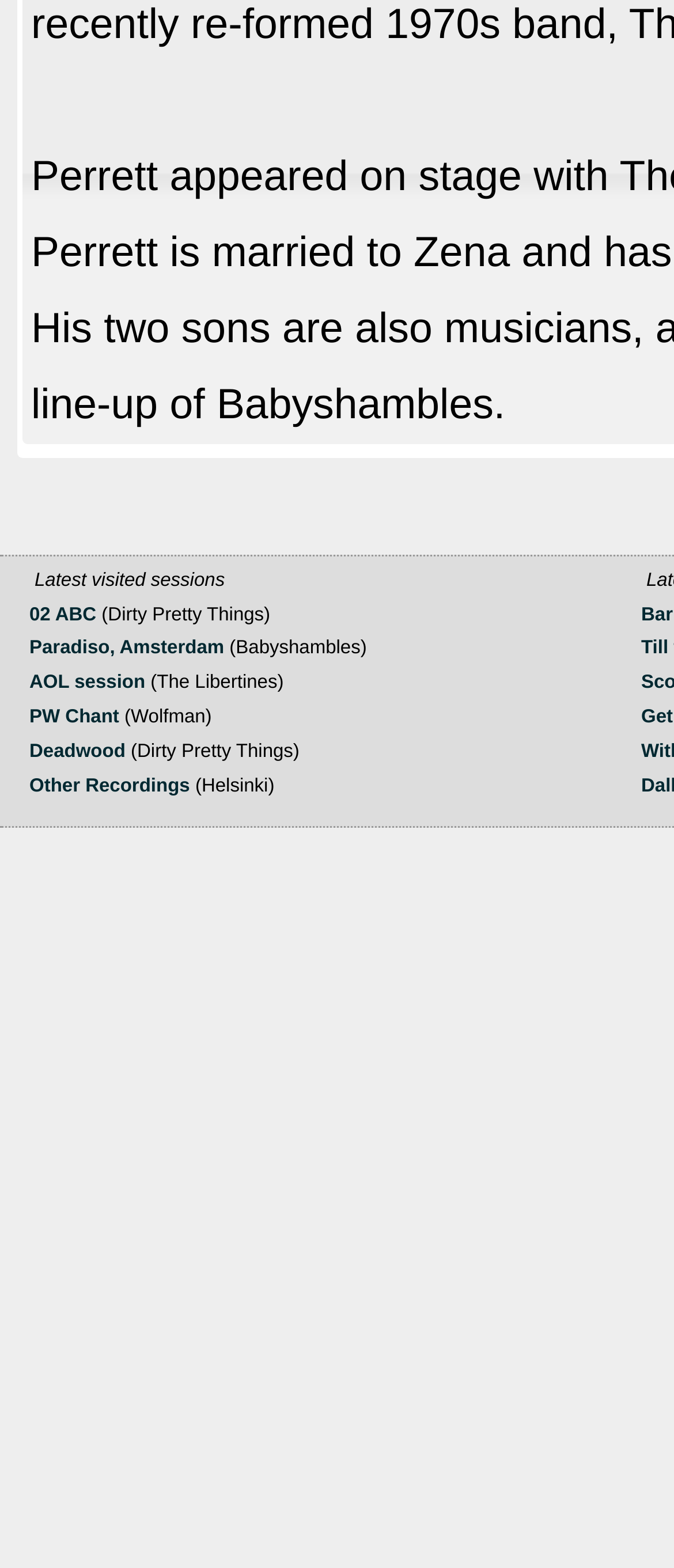Given the following UI element description: "Deadwood", find the bounding box coordinates in the webpage screenshot.

[0.044, 0.473, 0.186, 0.486]